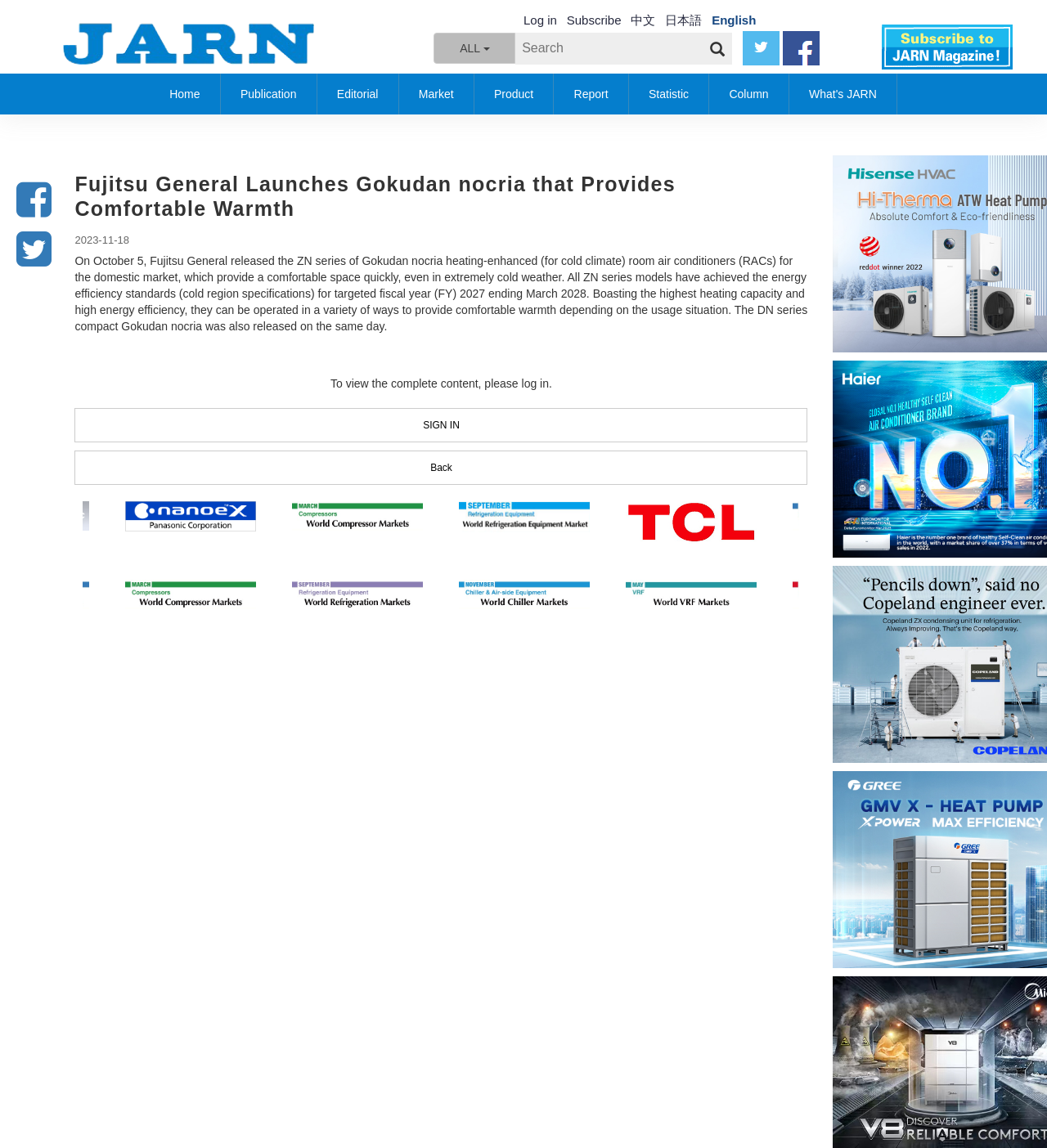What is the purpose of the ZN series of Gokudan nocria?
Based on the image, answer the question with as much detail as possible.

The answer can be inferred from the article section of the webpage, where it is stated that the ZN series of Gokudan nocria 'provide a comfortable space quickly, even in extremely cold weather'.